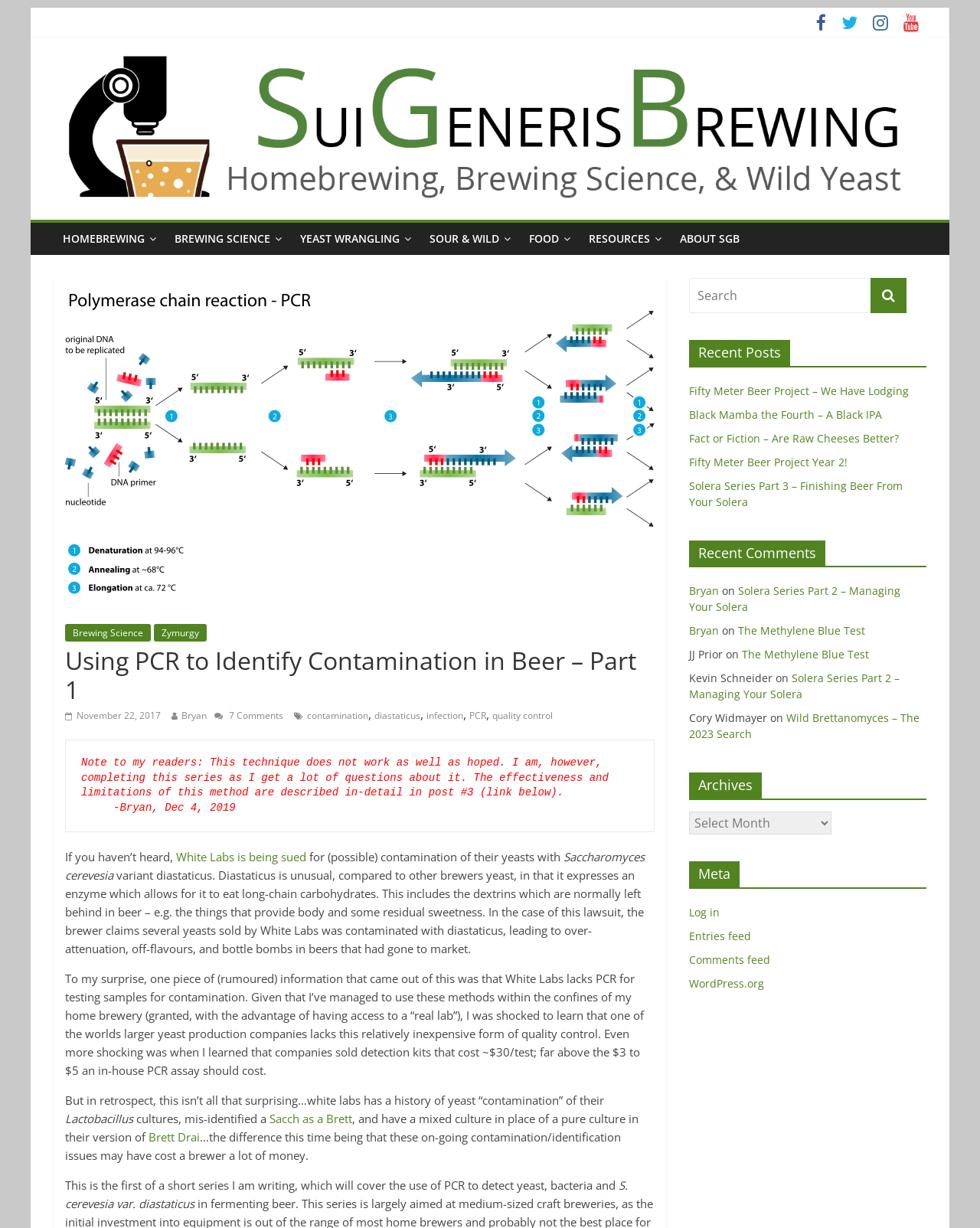What is the issue with White Labs' yeasts?
Please provide a single word or phrase answer based on the image.

Contamination with diastaticus